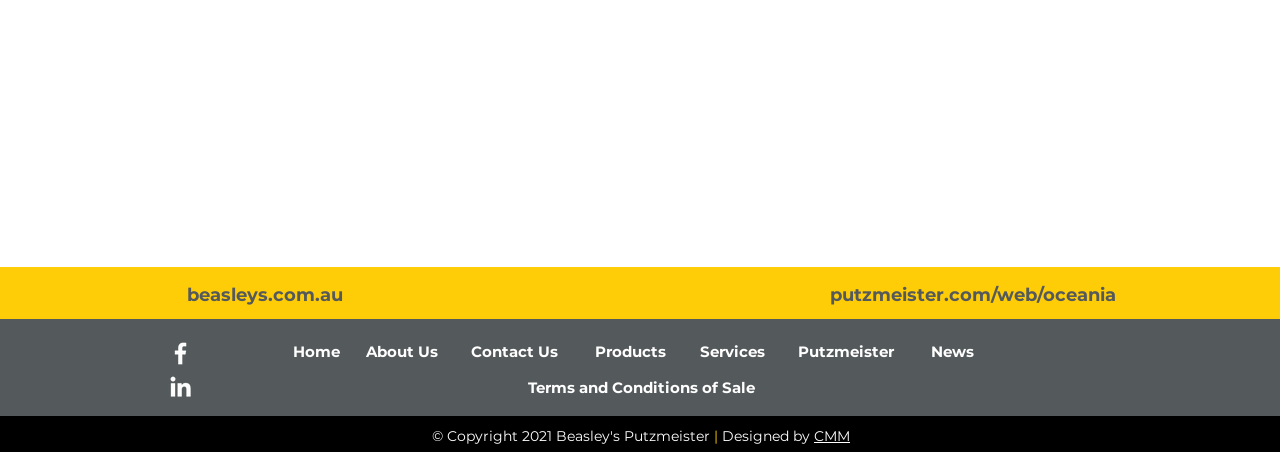Provide the bounding box coordinates of the HTML element this sentence describes: "Services". The bounding box coordinates consist of four float numbers between 0 and 1, i.e., [left, top, right, bottom].

[0.547, 0.757, 0.598, 0.799]